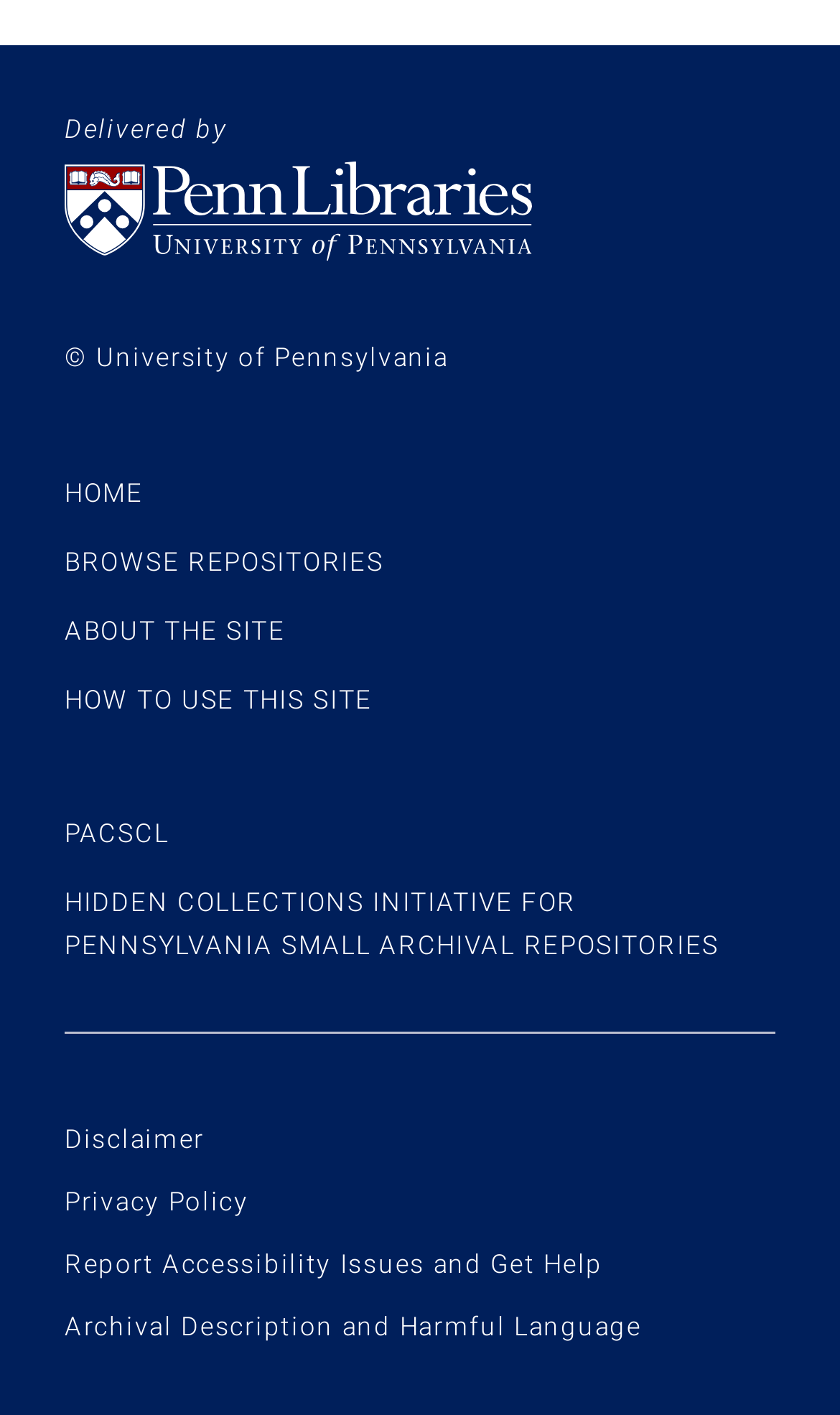What is the copyright information?
Refer to the image and answer the question using a single word or phrase.

University of Pennsylvania